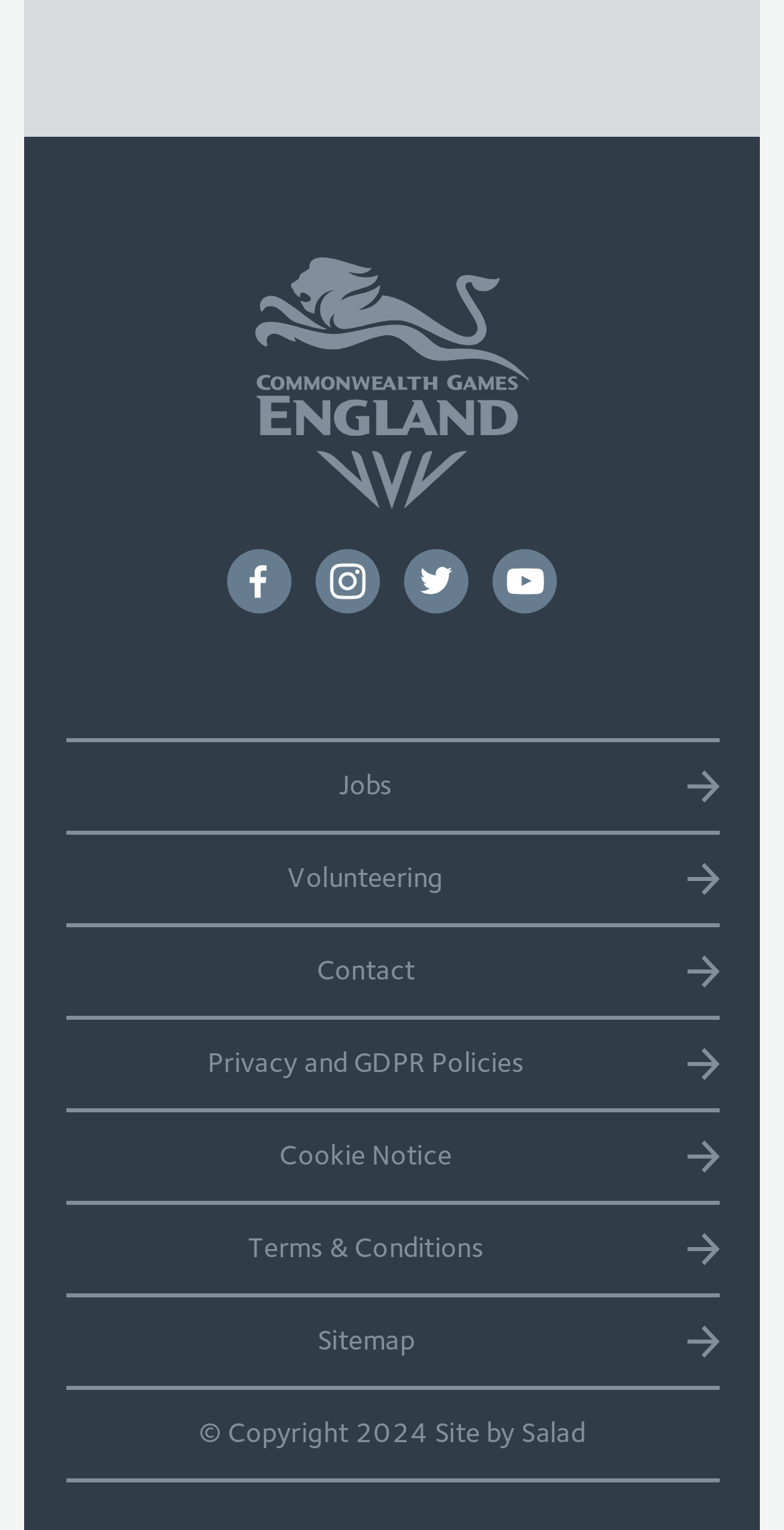What is the last link in the bottom section?
Respond to the question with a well-detailed and thorough answer.

I determined the last link in the bottom section by examining the links in the bottom section of the webpage, which are Jobs, Volunteering, Contact, Privacy and GDPR Policies, Cookie Notice, Terms & Conditions, and Sitemap, and found that Sitemap is the last one.